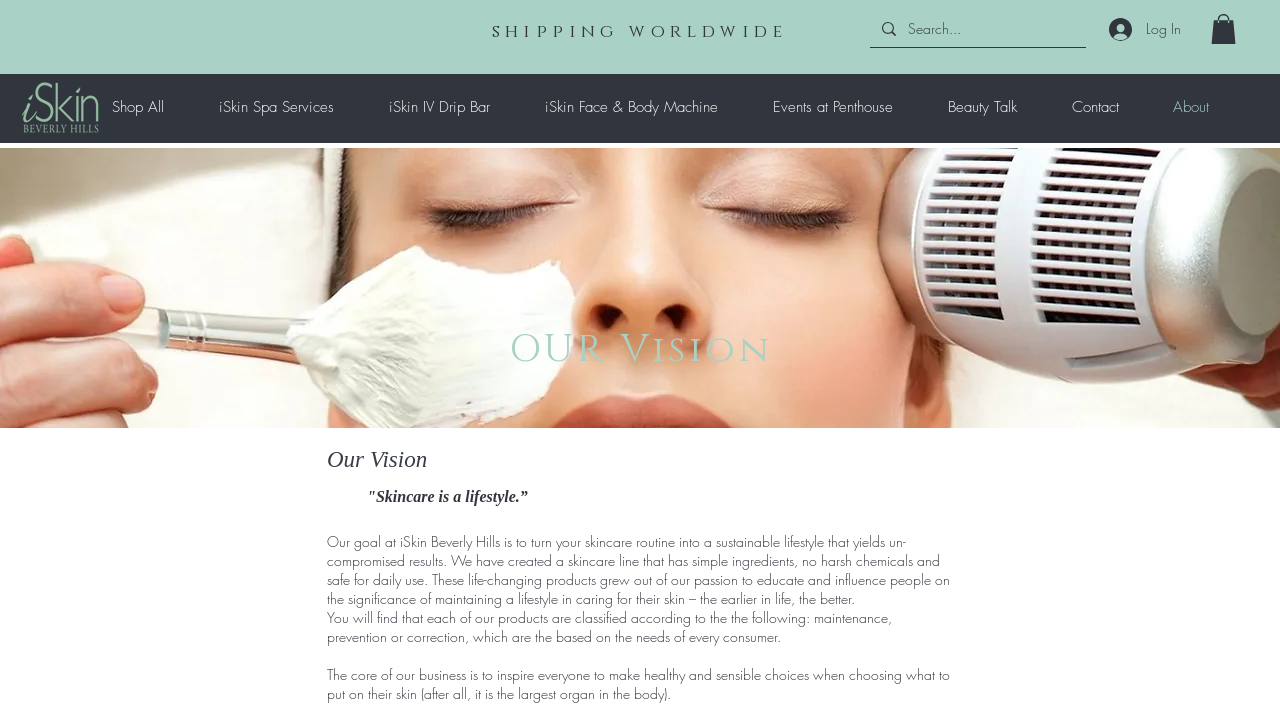Pinpoint the bounding box coordinates of the clickable area needed to execute the instruction: "Search for products". The coordinates should be specified as four float numbers between 0 and 1, i.e., [left, top, right, bottom].

[0.68, 0.014, 0.848, 0.067]